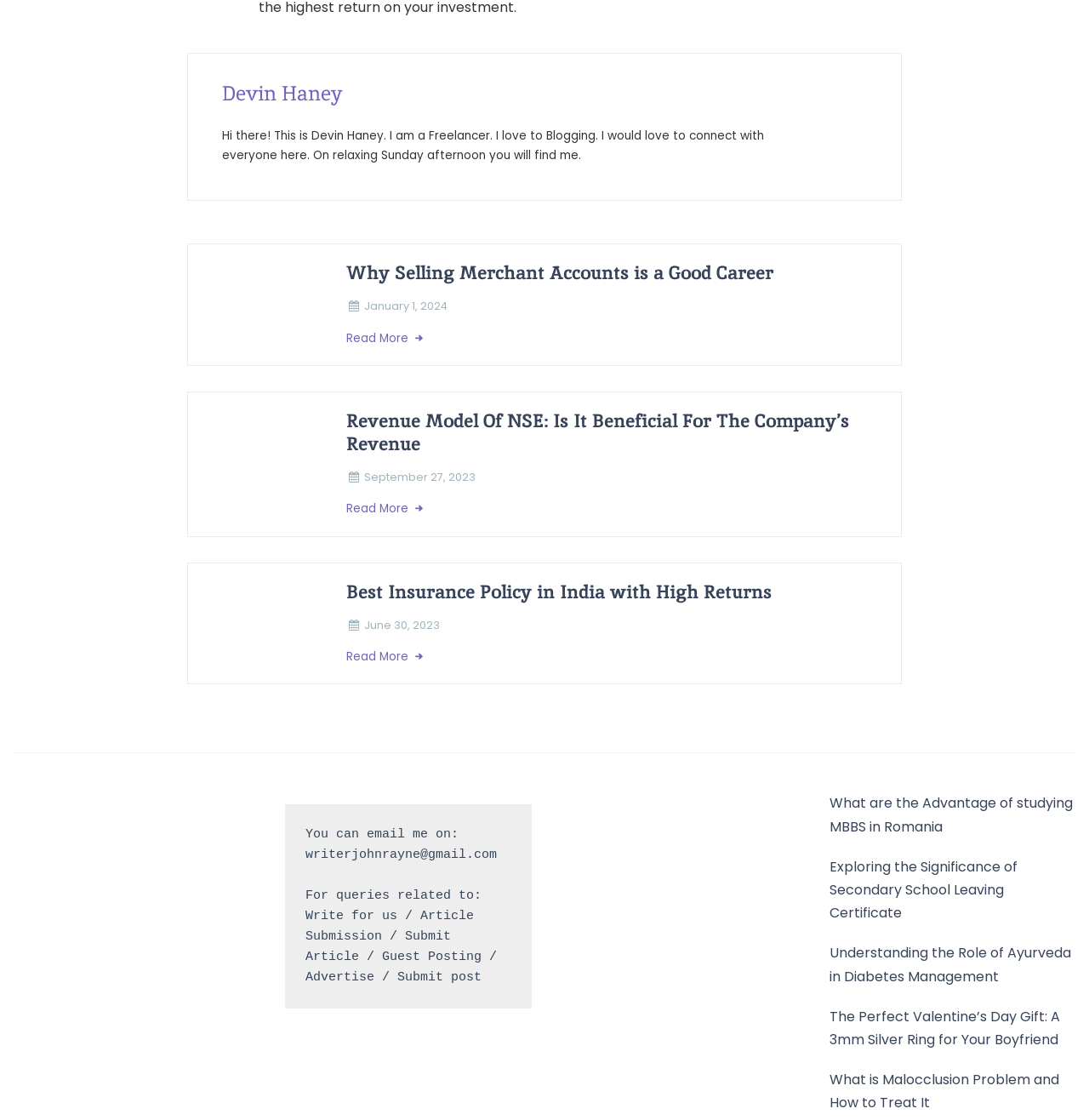Could you highlight the region that needs to be clicked to execute the instruction: "Learn about the Advantage of studying MBBS in Romania"?

[0.762, 0.707, 0.988, 0.748]